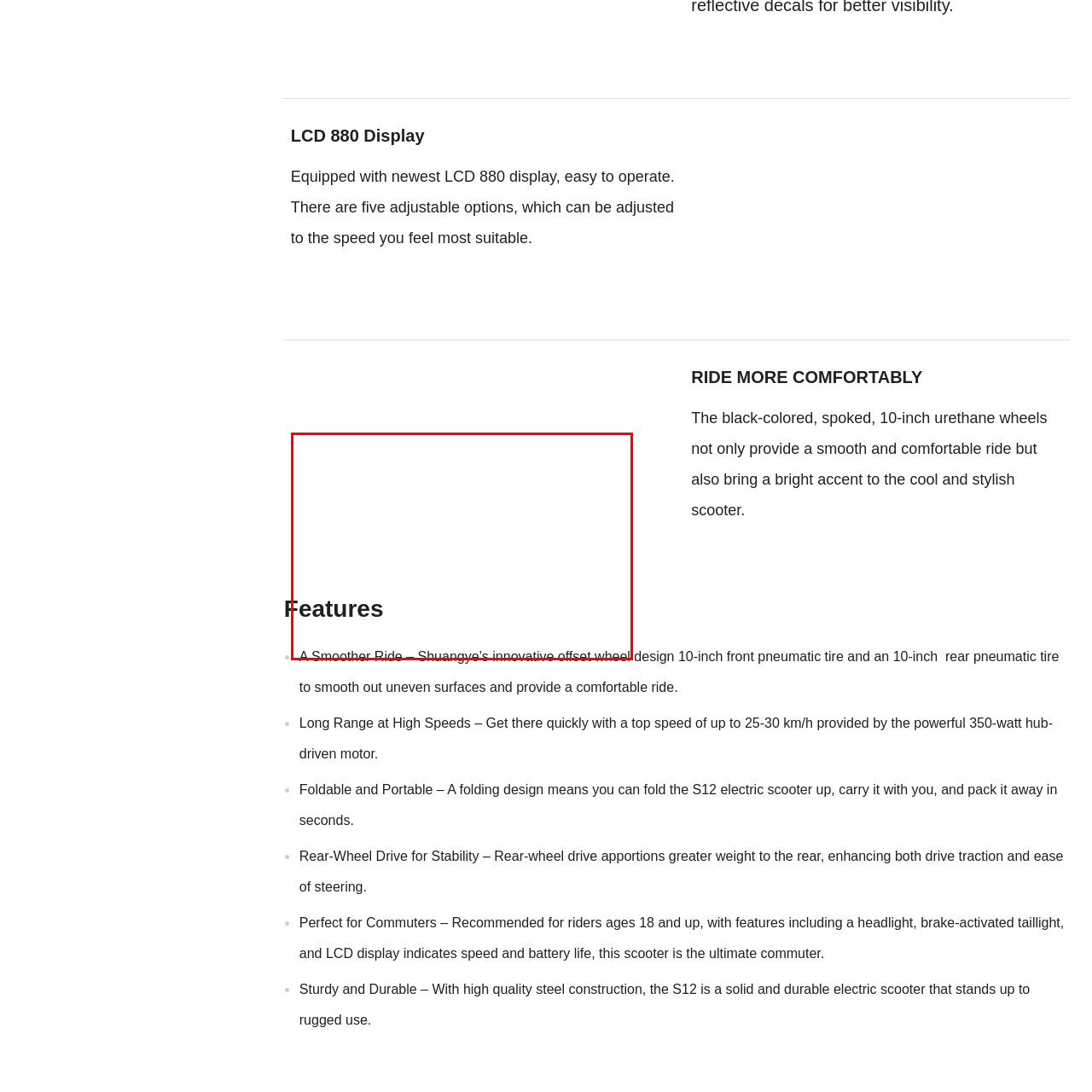Observe the visual content surrounded by a red rectangle, What helps the e-scooter navigate uneven surfaces? Respond using just one word or a short phrase.

Innovative offset wheel design